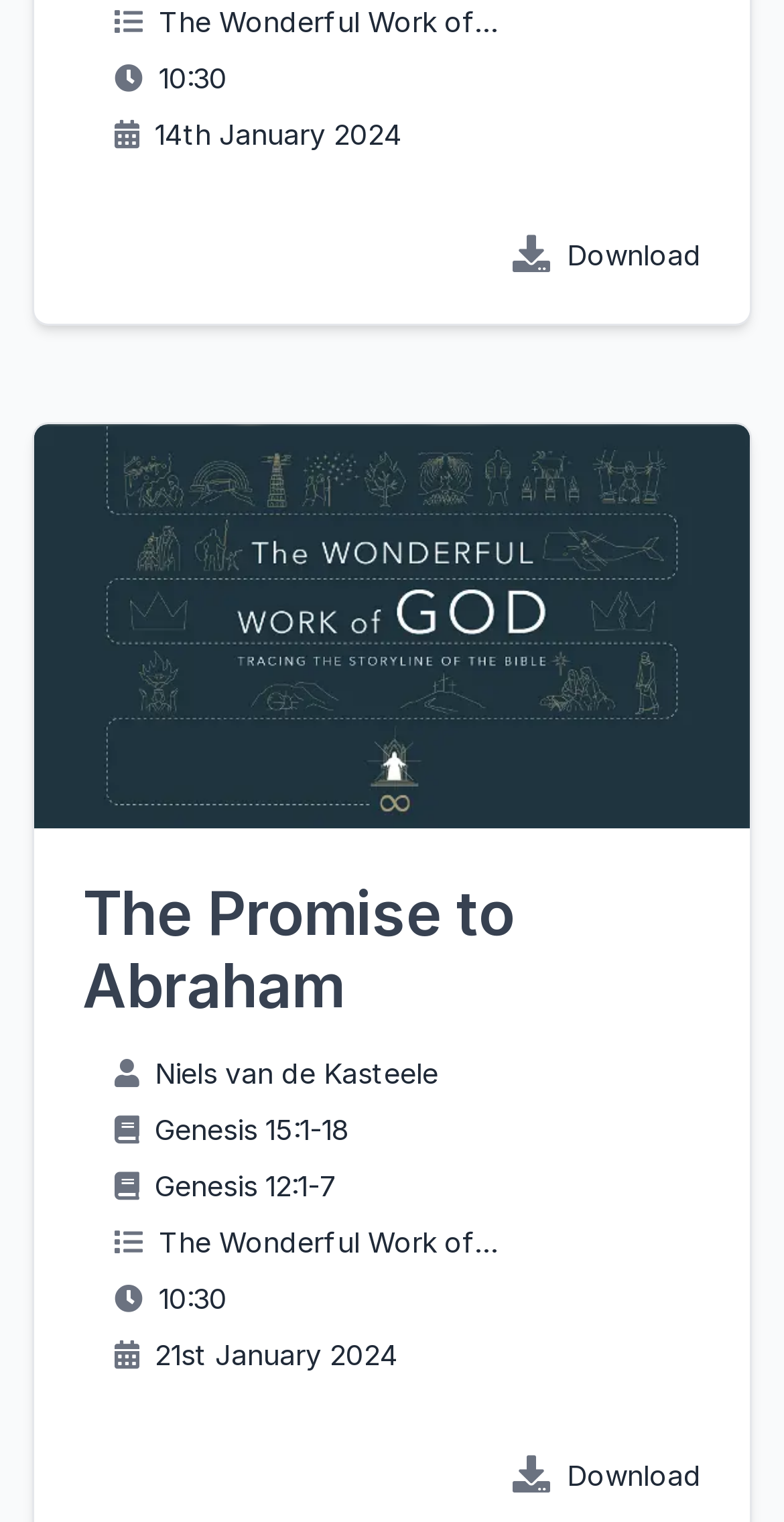What is the Bible verse associated with the second sermon?
Based on the visual content, answer with a single word or a brief phrase.

Genesis 15:1-18